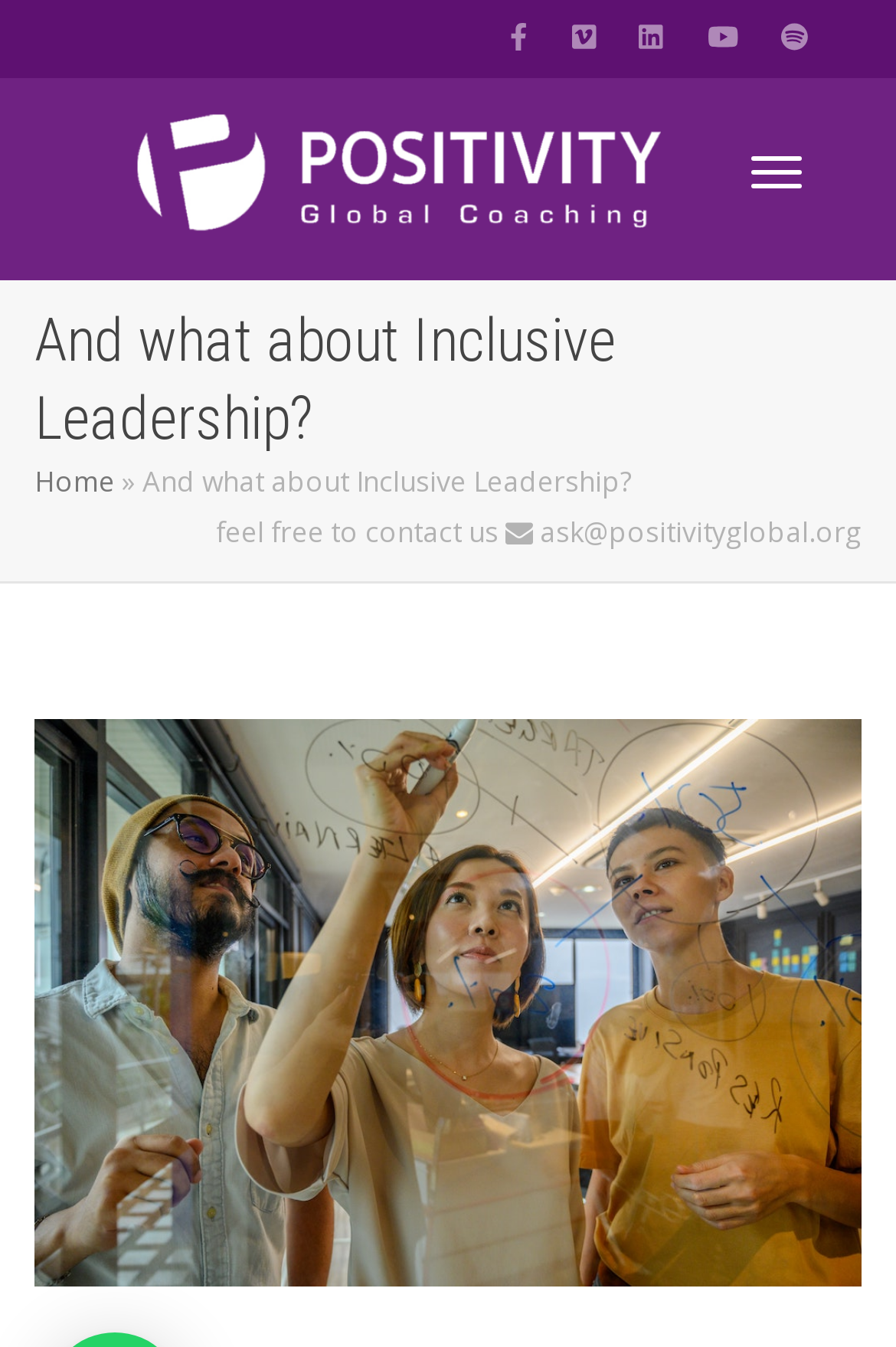How many links are in the top navigation bar? Based on the image, give a response in one word or a short phrase.

5